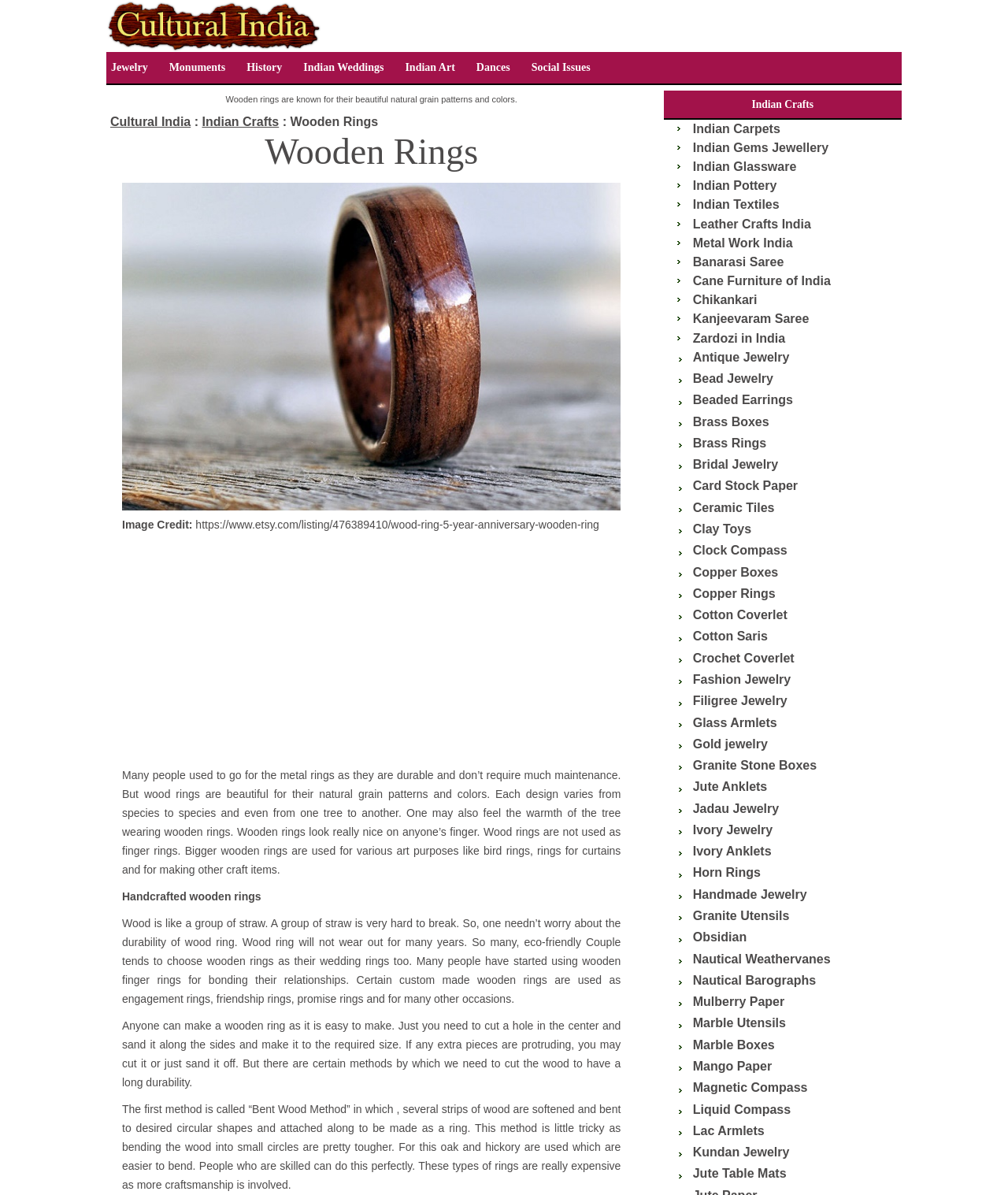Can you provide the bounding box coordinates for the element that should be clicked to implement the instruction: "Click on the 'Indian Crafts' link"?

[0.109, 0.097, 0.189, 0.108]